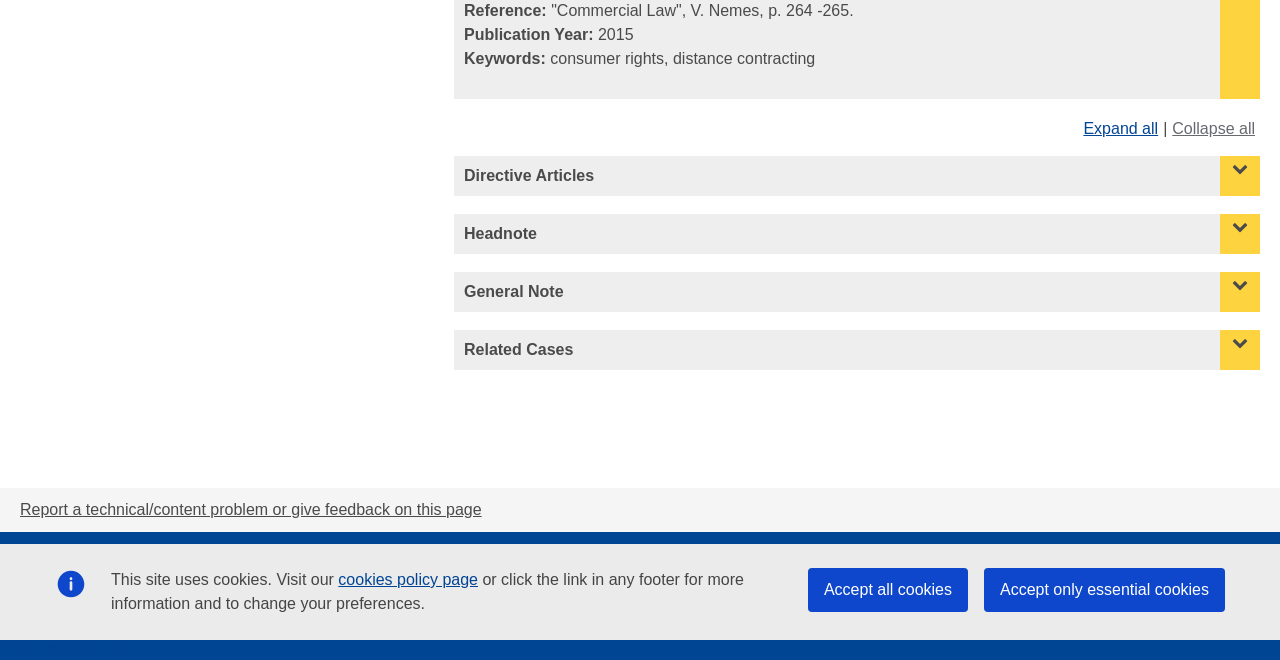Locate the UI element described as follows: "Expand all". Return the bounding box coordinates as four float numbers between 0 and 1 in the order [left, top, right, bottom].

[0.846, 0.181, 0.905, 0.207]